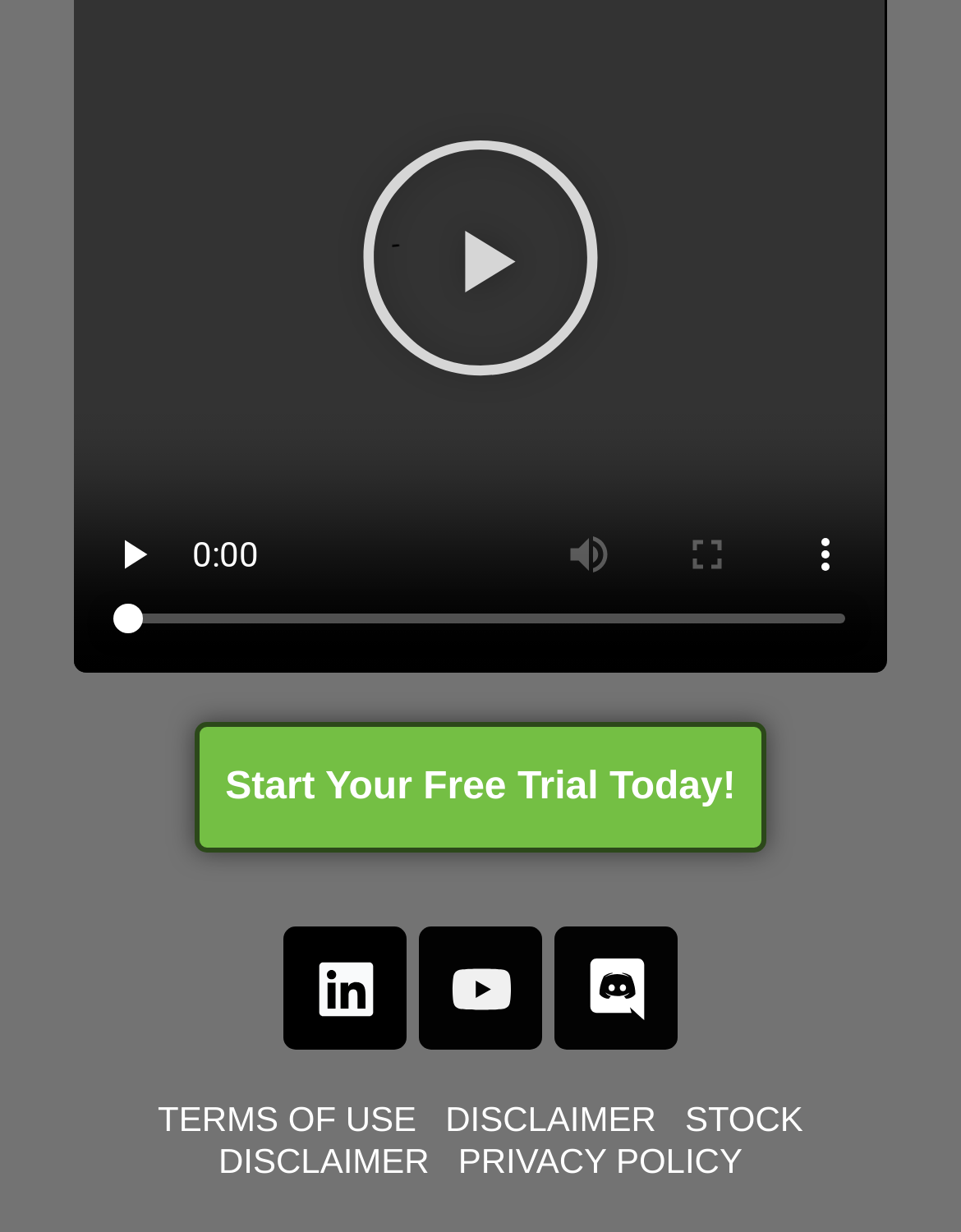Identify the bounding box coordinates of the clickable region necessary to fulfill the following instruction: "show more media controls". The bounding box coordinates should be four float numbers between 0 and 1, i.e., [left, top, right, bottom].

[0.799, 0.402, 0.922, 0.498]